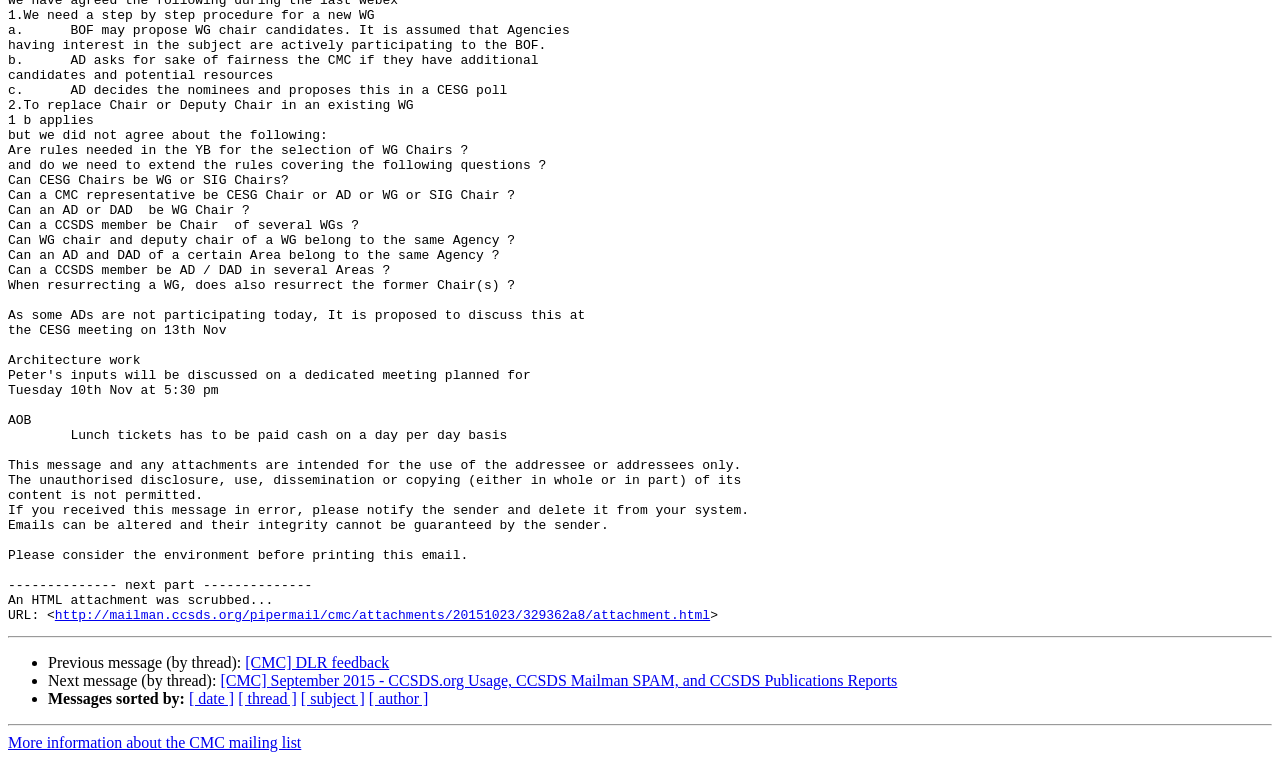Please identify the bounding box coordinates of the element on the webpage that should be clicked to follow this instruction: "Sort messages by date". The bounding box coordinates should be given as four float numbers between 0 and 1, formatted as [left, top, right, bottom].

[0.148, 0.908, 0.183, 0.931]